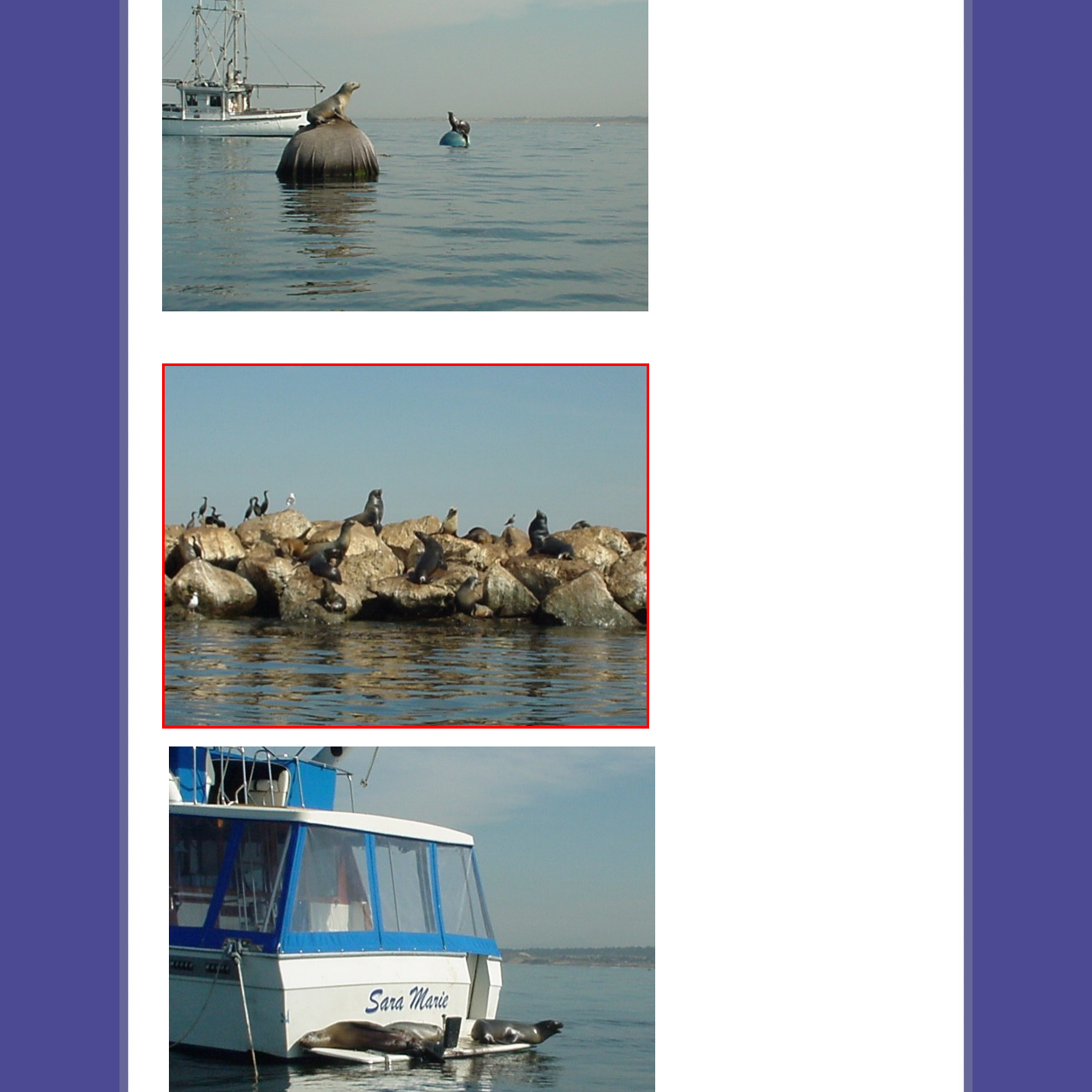What is the color of the sky in the background?
Inspect the image within the red bounding box and respond with a detailed answer, leveraging all visible details.

The caption describes the clear blue sky as providing a serene backdrop to this coastal habitat, which suggests that the sky in the background of the image is clear blue in color.